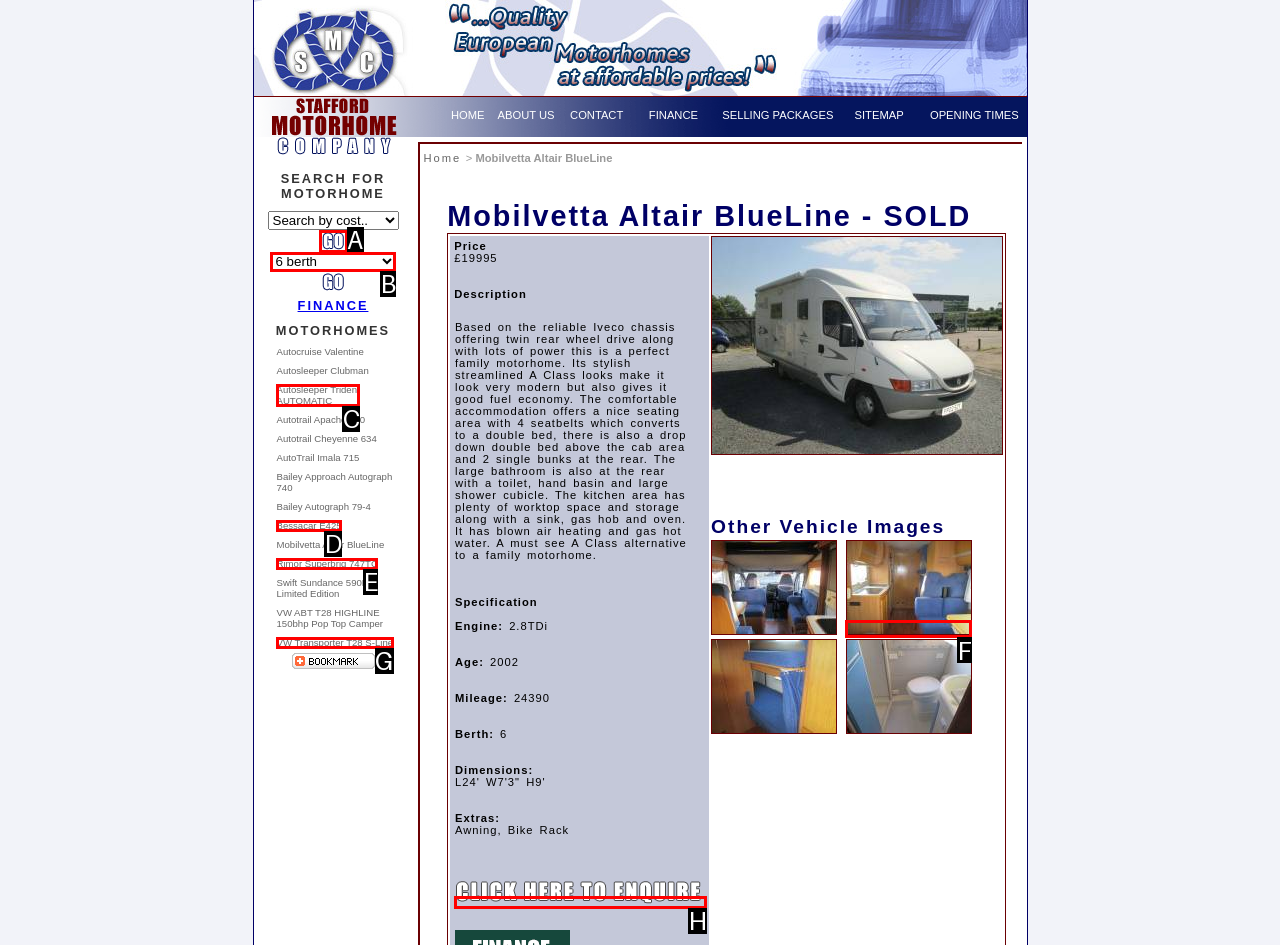Identify the correct UI element to click for the following task: Click the Close button Choose the option's letter based on the given choices.

None